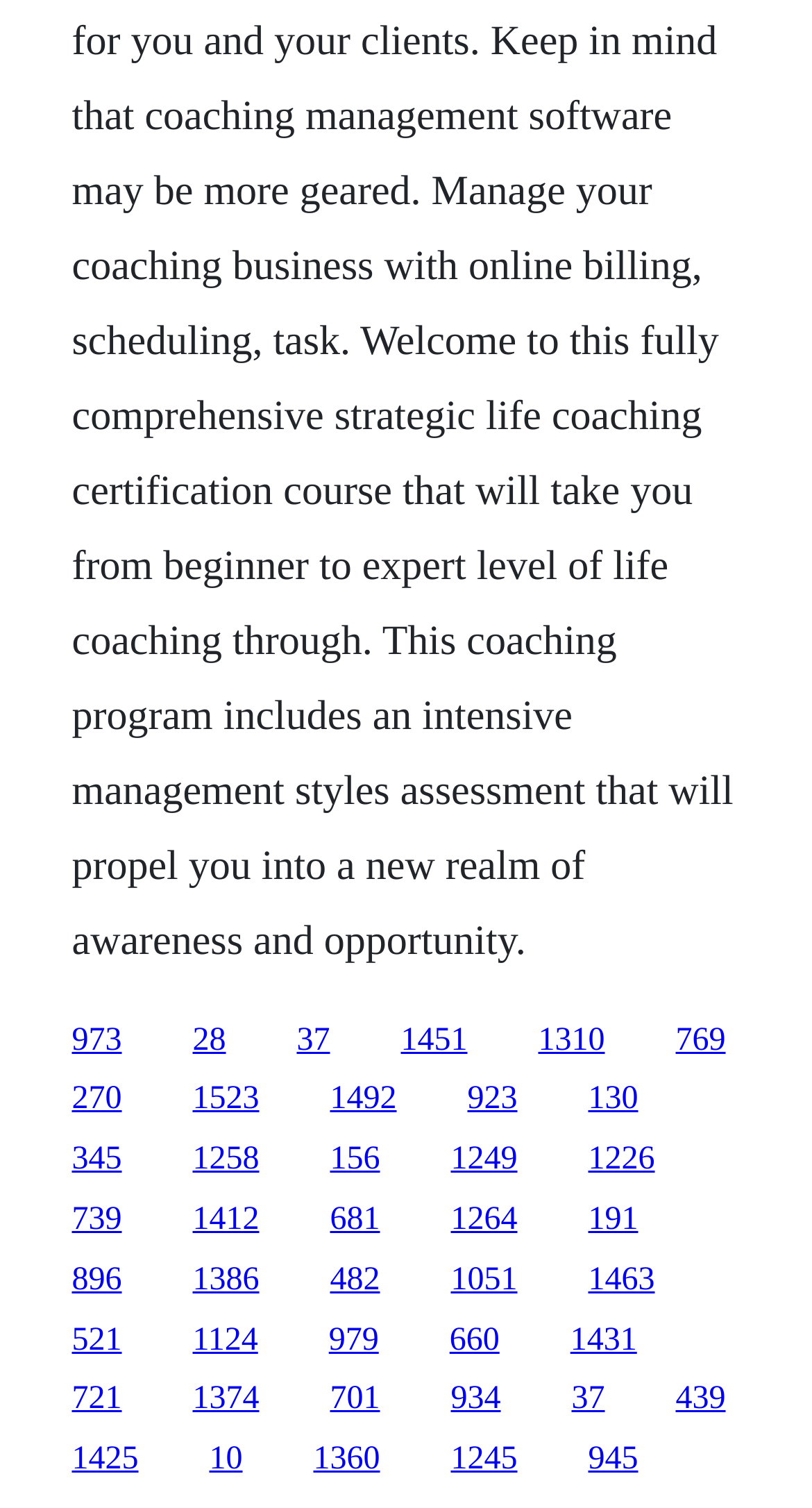Select the bounding box coordinates of the element I need to click to carry out the following instruction: "visit ABOUT page".

None